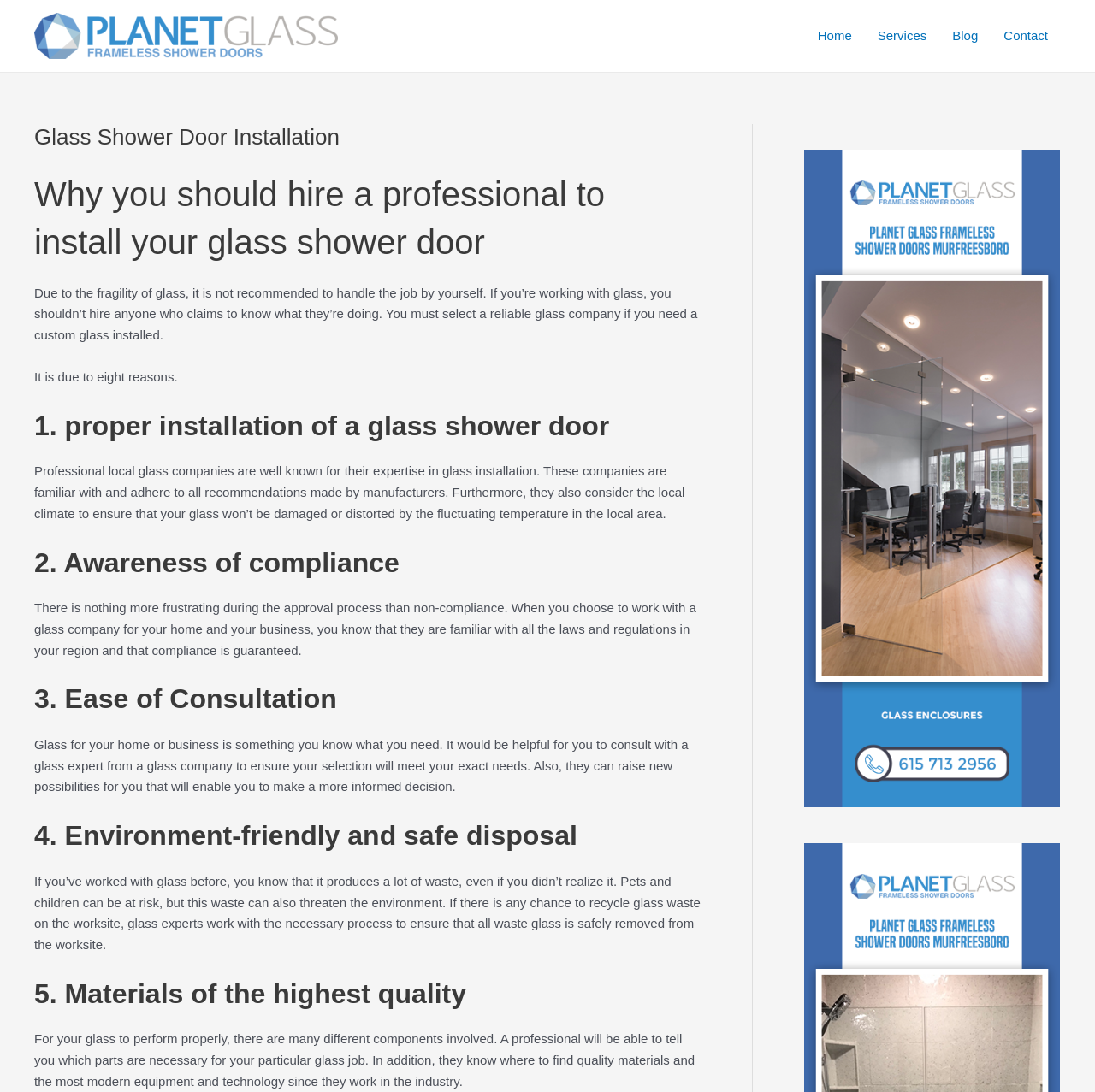What is a potential risk of handling glass installation oneself? Based on the screenshot, please respond with a single word or phrase.

Damage or distortion